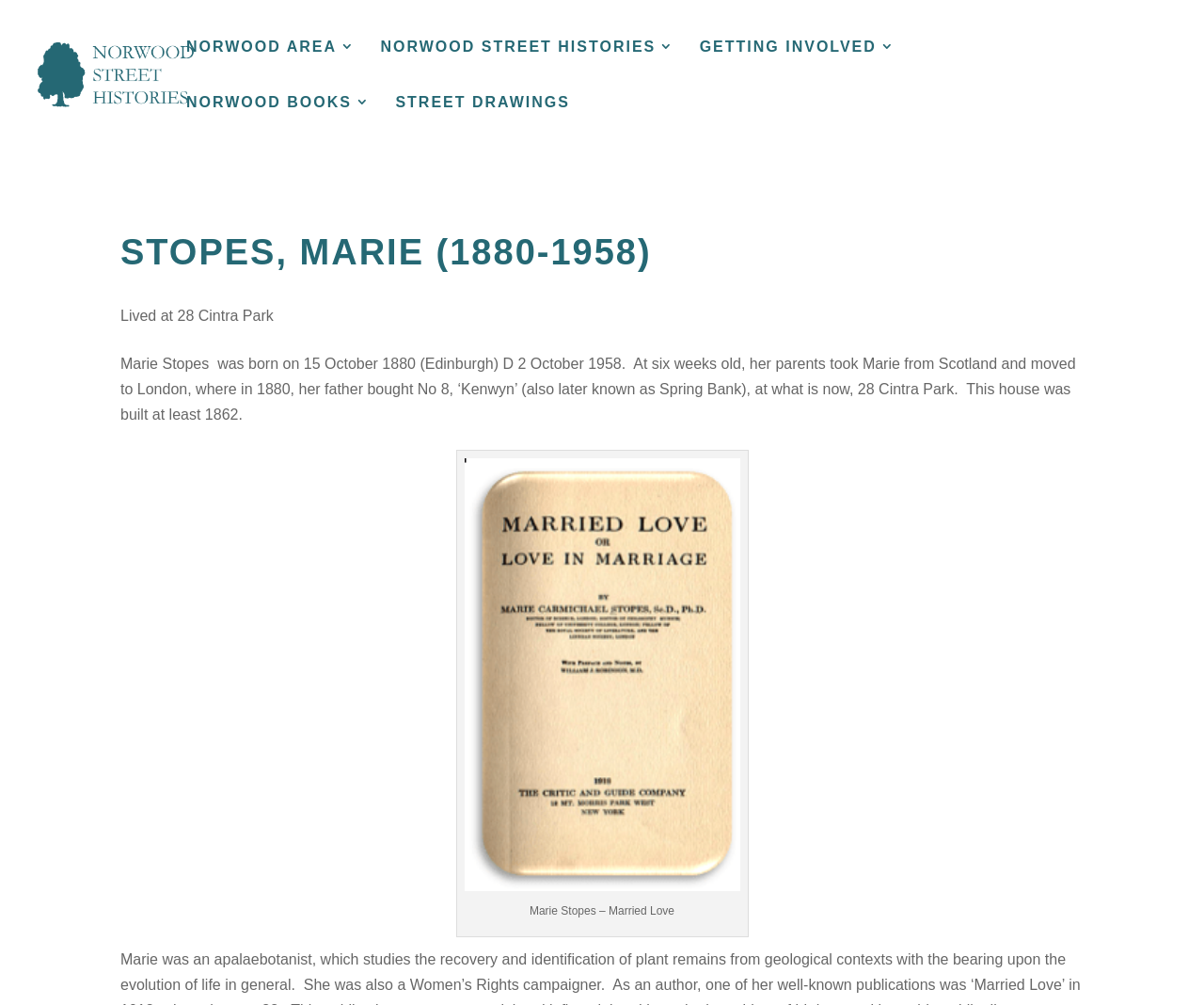Given the element description Norwood Area, predict the bounding box coordinates for the UI element in the webpage screenshot. The format should be (top-left x, top-left y, bottom-right x, bottom-right y), and the values should be between 0 and 1.

[0.155, 0.037, 0.295, 0.093]